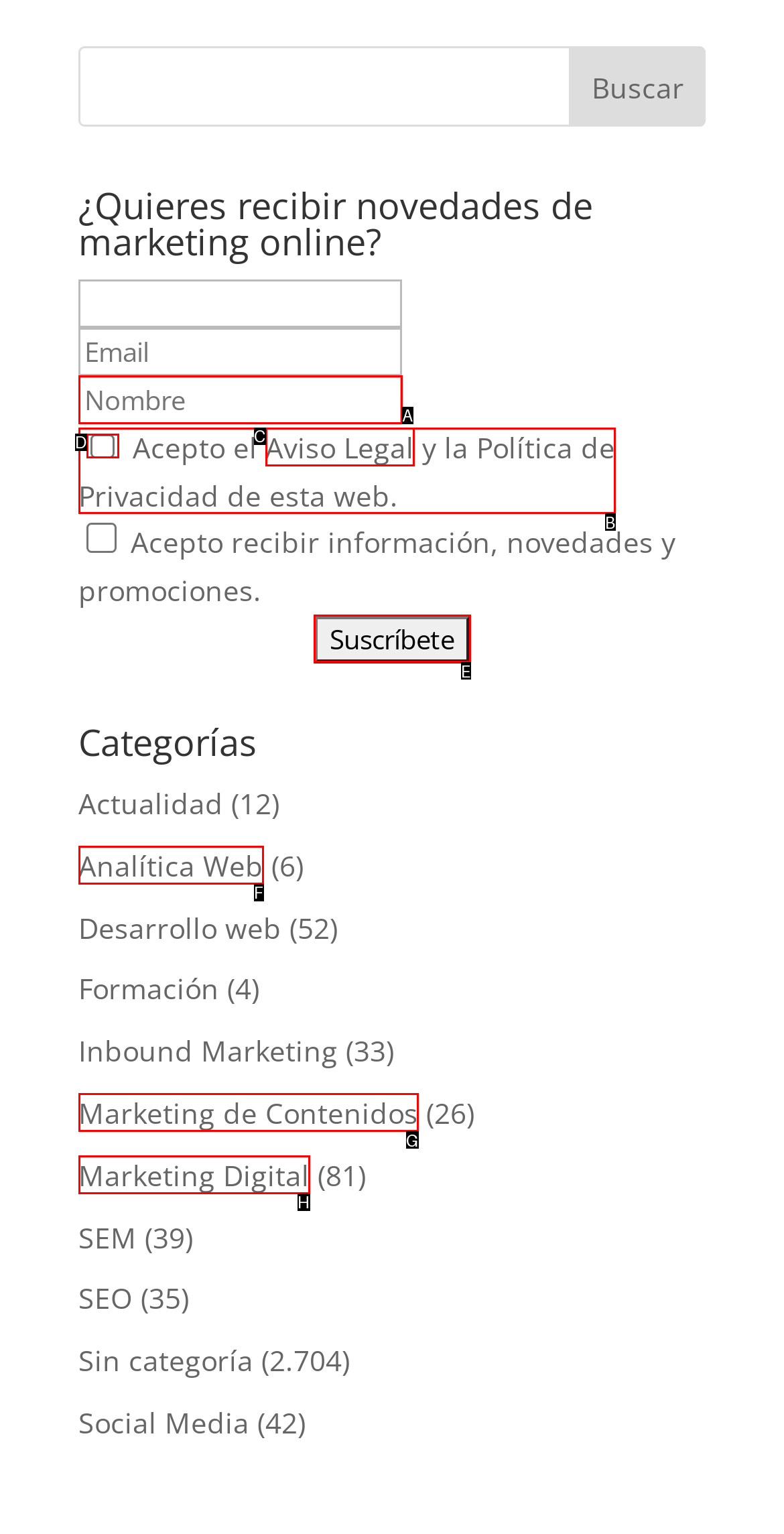Choose the HTML element that should be clicked to accomplish the task: Subscribe to the newsletter. Answer with the letter of the chosen option.

E